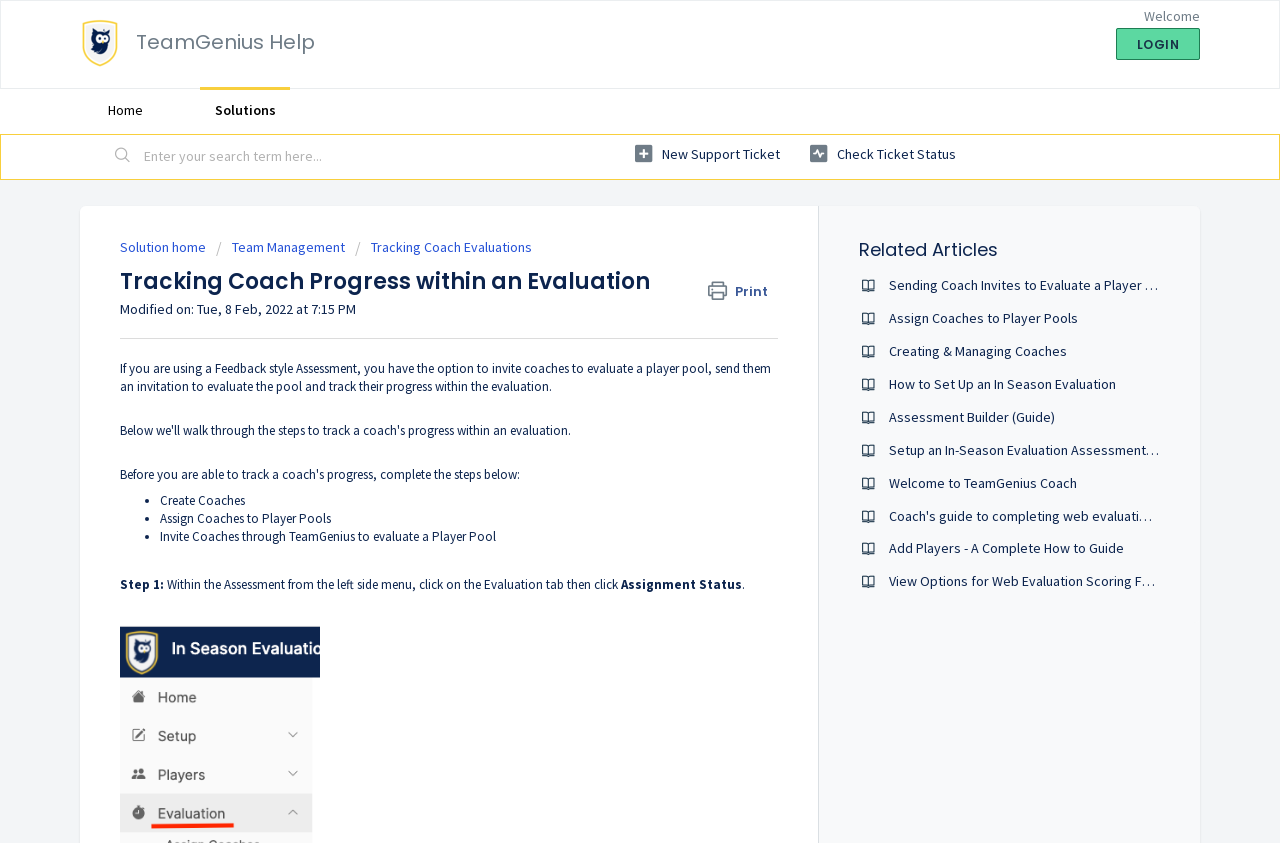What is the name of the help section?
Use the screenshot to answer the question with a single word or phrase.

TeamGenius Help